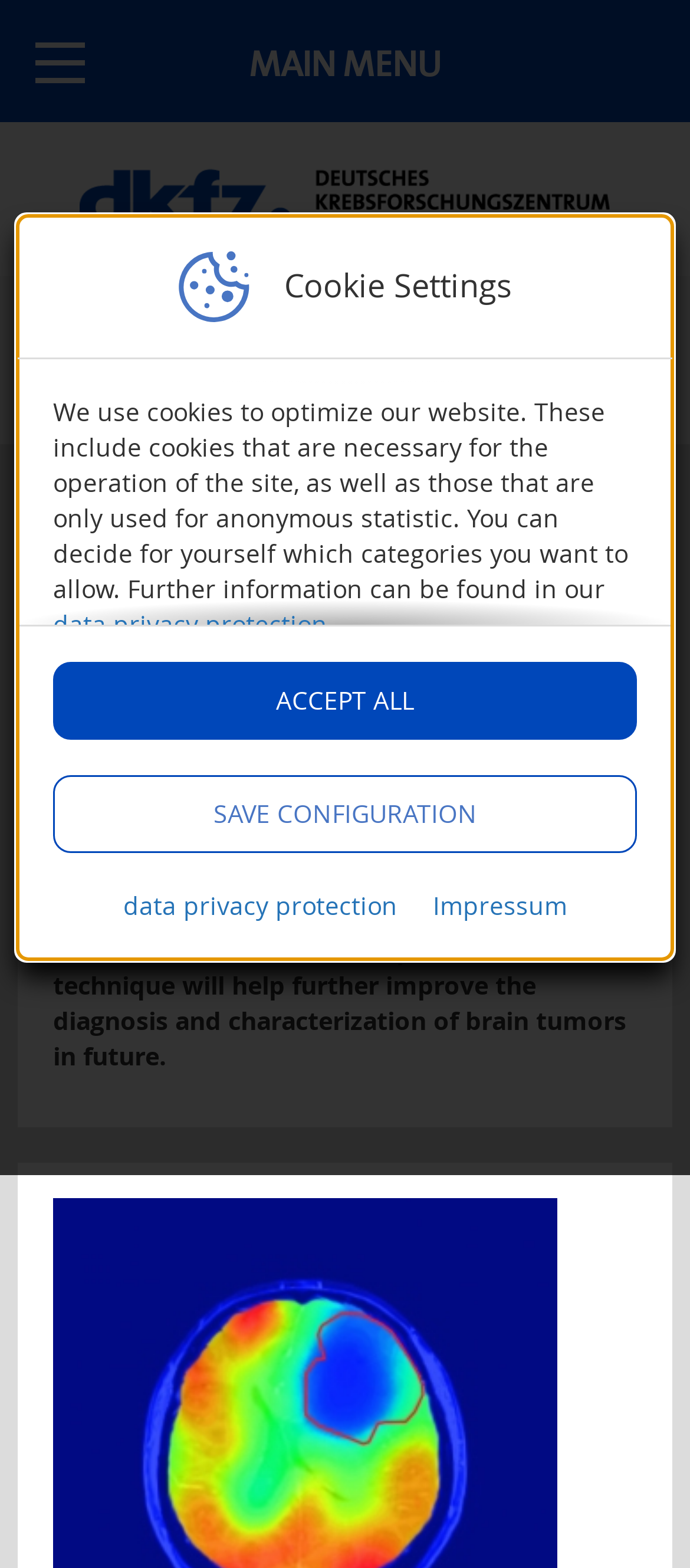What is the name of the research center?
Please provide a single word or phrase in response based on the screenshot.

German Cancer Research Center